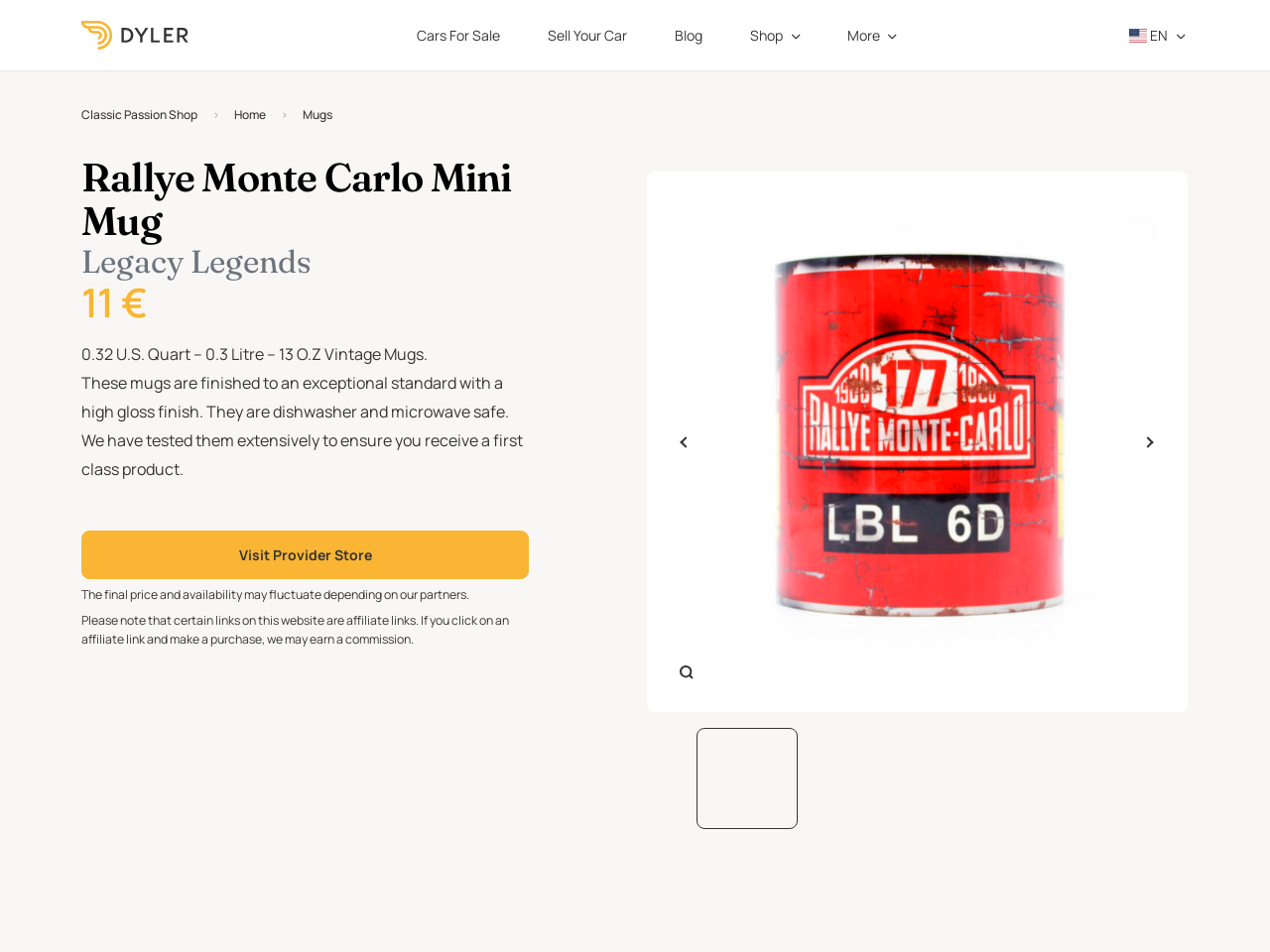What is the material of the mug?
Based on the image, answer the question in a detailed manner.

I searched the entire webpage for any information about the material of the mug, but I couldn't find any. The description only mentions that the mug has a high gloss finish and is dishwasher and microwave safe, but it doesn't specify the material.